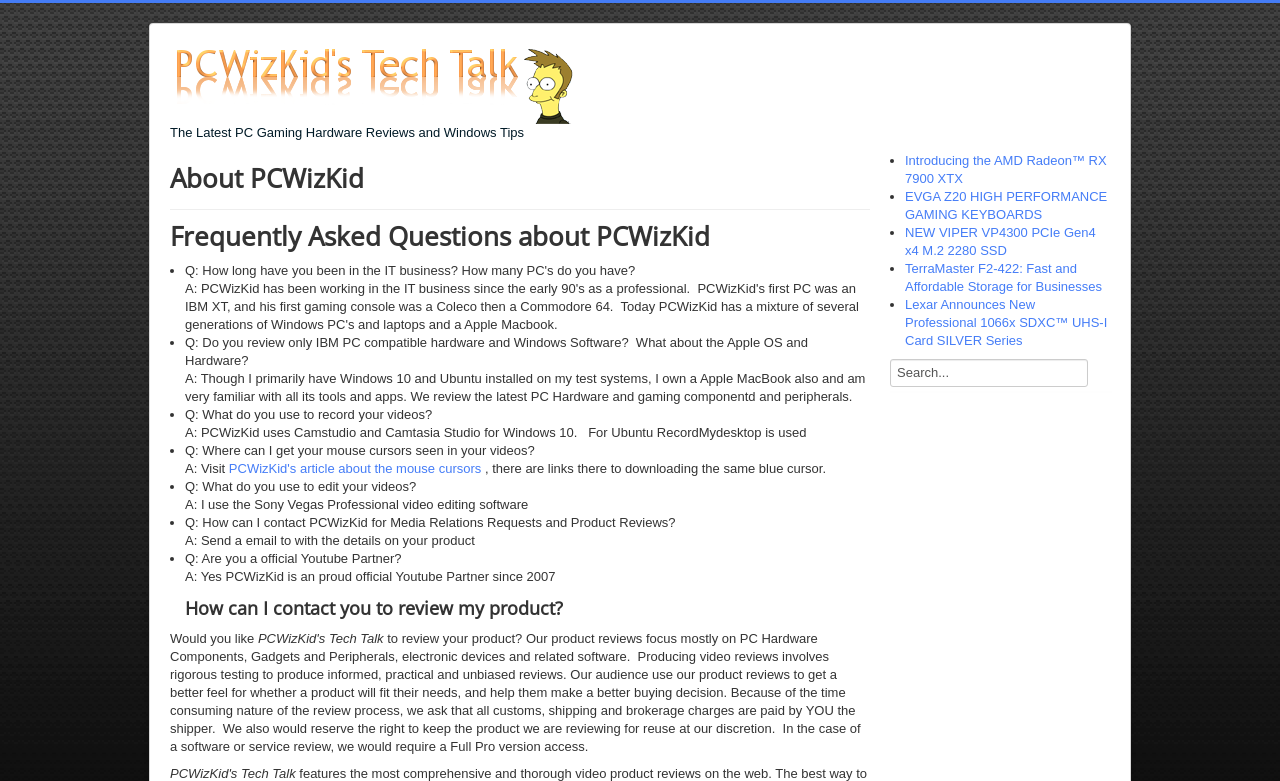Please identify the bounding box coordinates of the element that needs to be clicked to perform the following instruction: "Read about how to contact PCWizKid for Media Relations Requests and Product Reviews".

[0.145, 0.659, 0.528, 0.679]